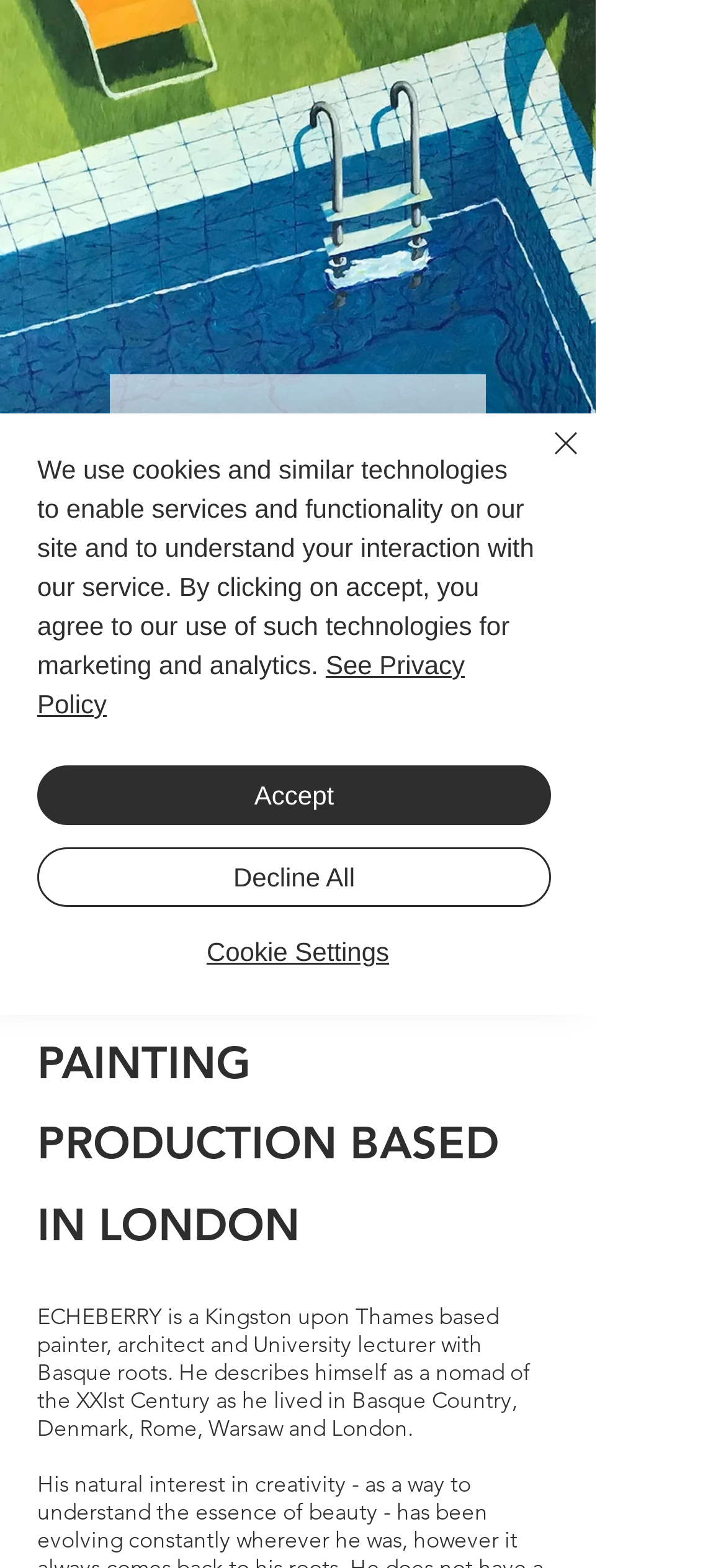Can you give a detailed response to the following question using the information from the image? What is the purpose of the button 'ECHEBERRY'?

The button 'ECHEBERRY' is located within the region 'Slideshow', but its purpose is not explicitly stated on the webpage. It may be a navigation button or a link to more information about Echeberry.